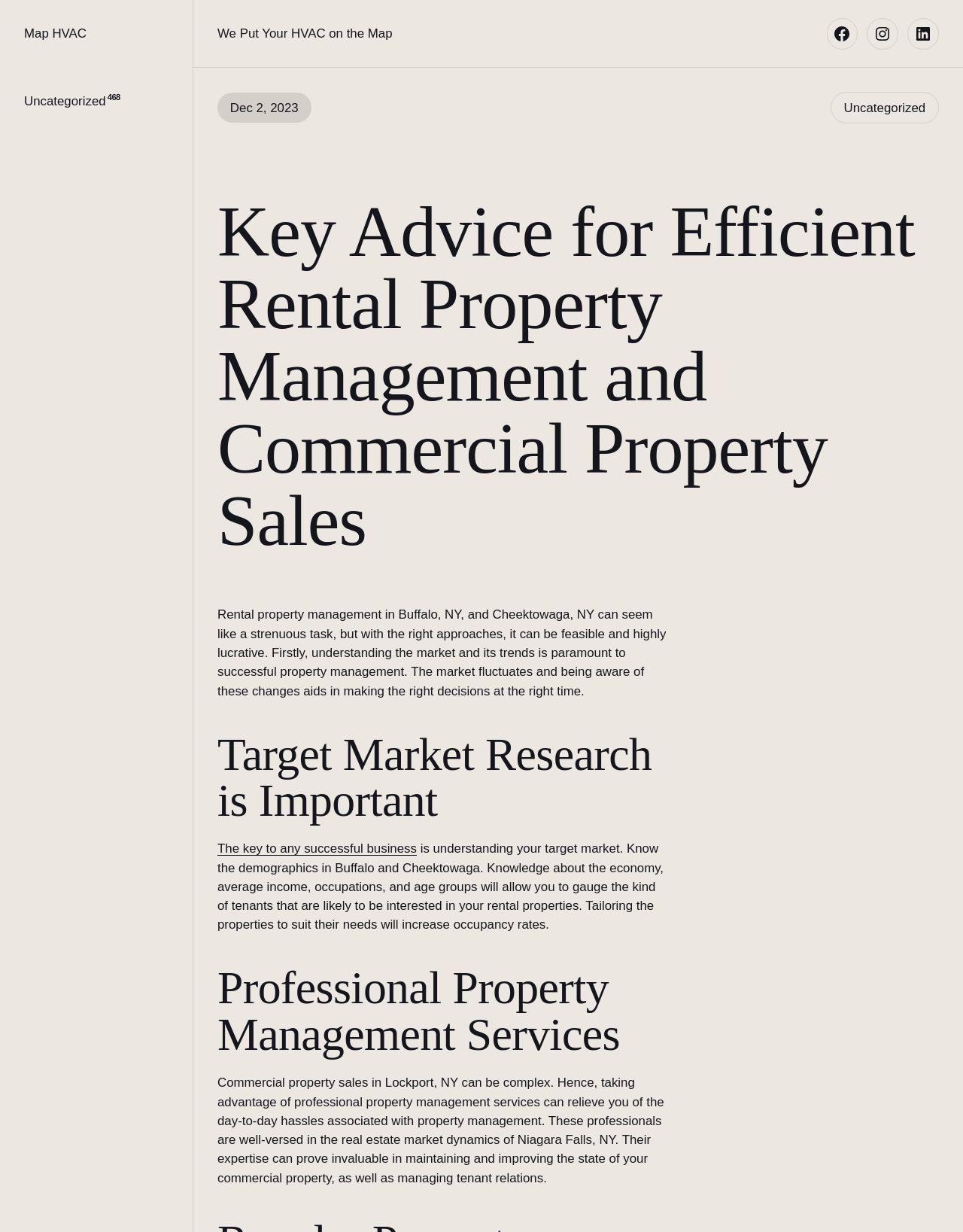Please determine the bounding box coordinates for the element with the description: "Uncategorized".

[0.025, 0.076, 0.11, 0.088]